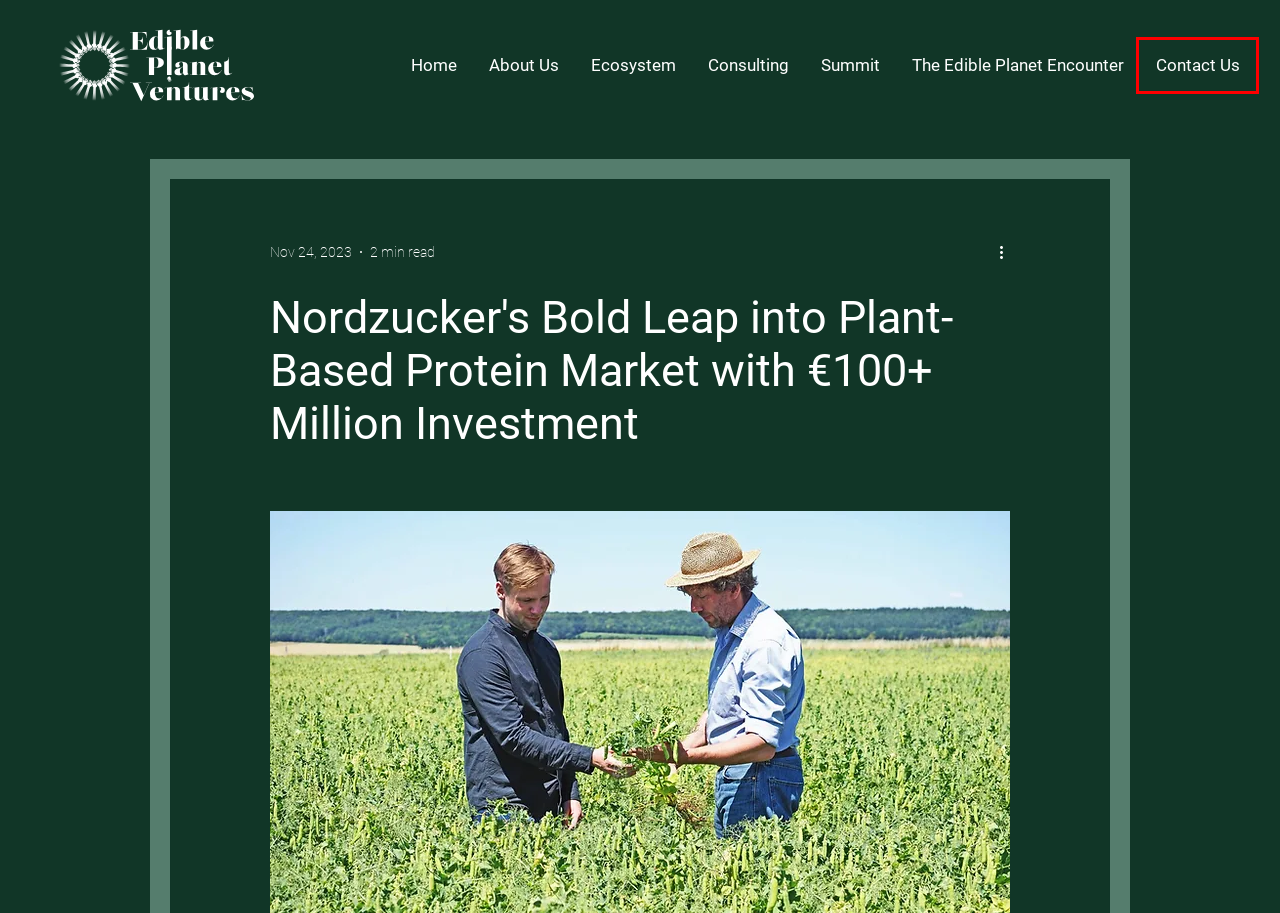Analyze the screenshot of a webpage that features a red rectangle bounding box. Pick the webpage description that best matches the new webpage you would see after clicking on the element within the red bounding box. Here are the candidates:
A. Pureture Enhances Yeast Protein Cultivation for Plant-Based Casein Production
B. Summit | Edible Planet Agrifoodtech Signature Event
C. Contact Us | Edible Planet Ventures I Join the Movement
D. Home | Edible Planet Ventures I Agrifoodtech Ecosystem
E. The Edible Planet Encounter | Edible Planet | Content Platform
F. Consulting | Edible Planet Ventures I Consulting Services
G. About Us | Edible Planet Ventures I Our Story
H. Ecosystem | Edible Planet

C